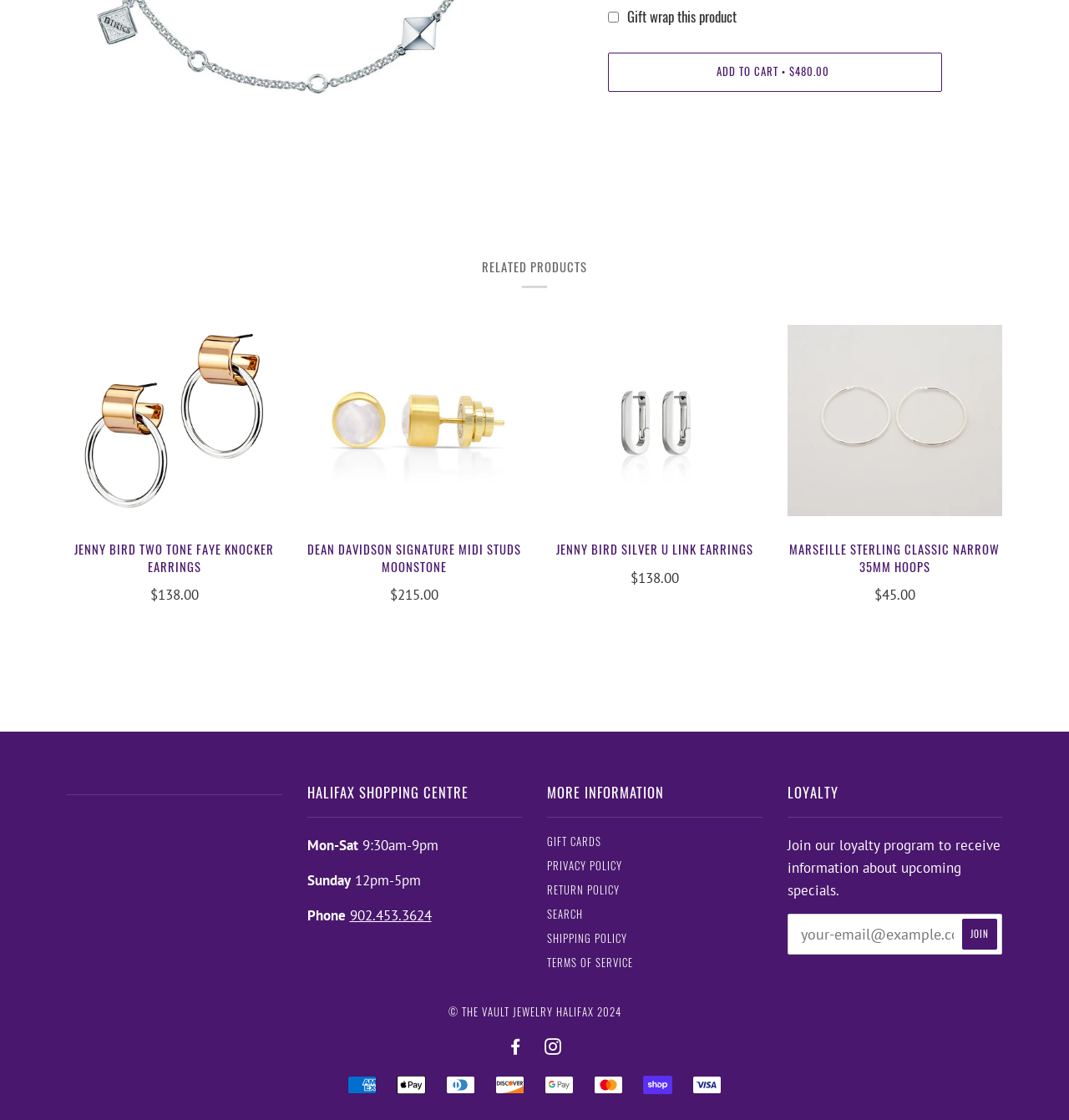Please find the bounding box coordinates (top-left x, top-left y, bottom-right x, bottom-right y) in the screenshot for the UI element described as follows: Search

[0.512, 0.809, 0.545, 0.823]